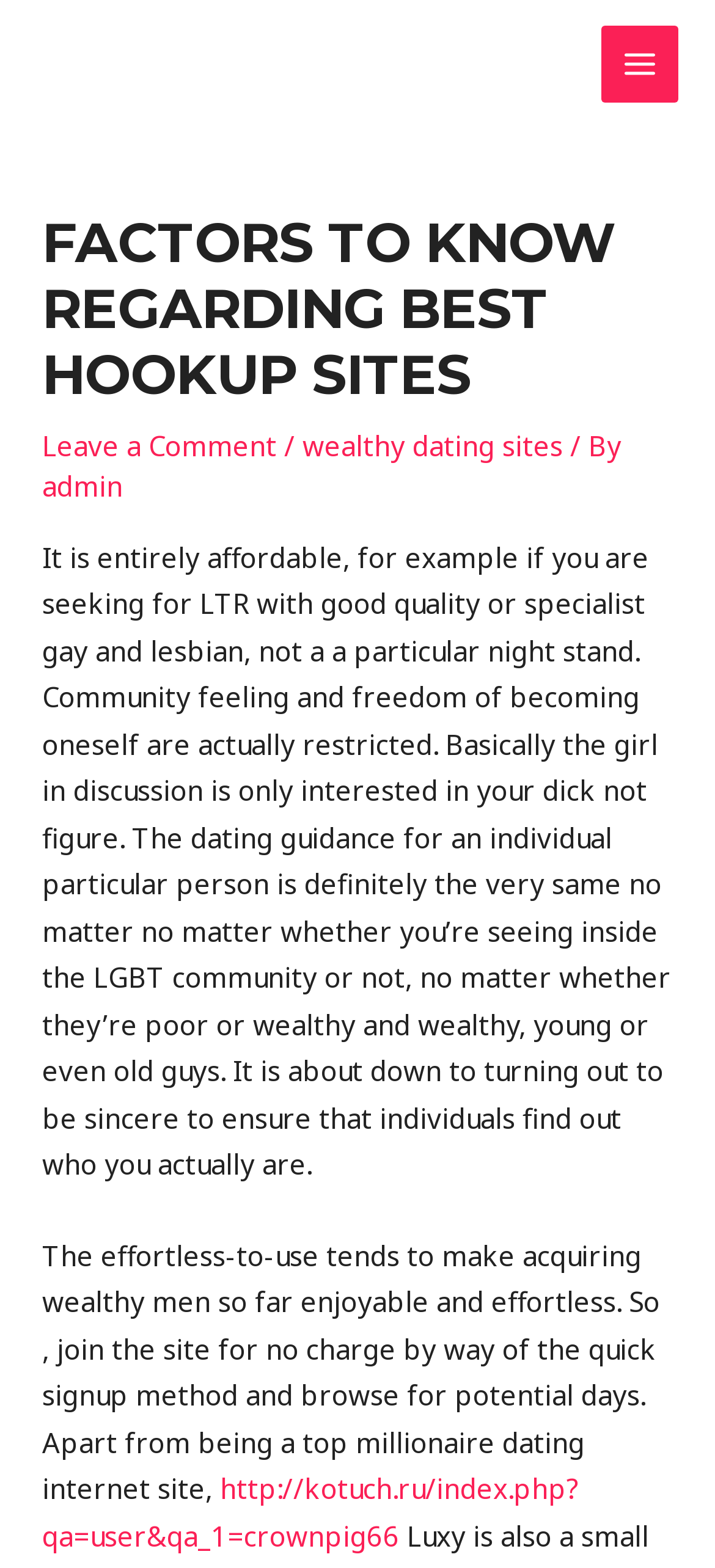Find the bounding box of the UI element described as: "Leave a Comment". The bounding box coordinates should be given as four float values between 0 and 1, i.e., [left, top, right, bottom].

[0.059, 0.272, 0.387, 0.296]